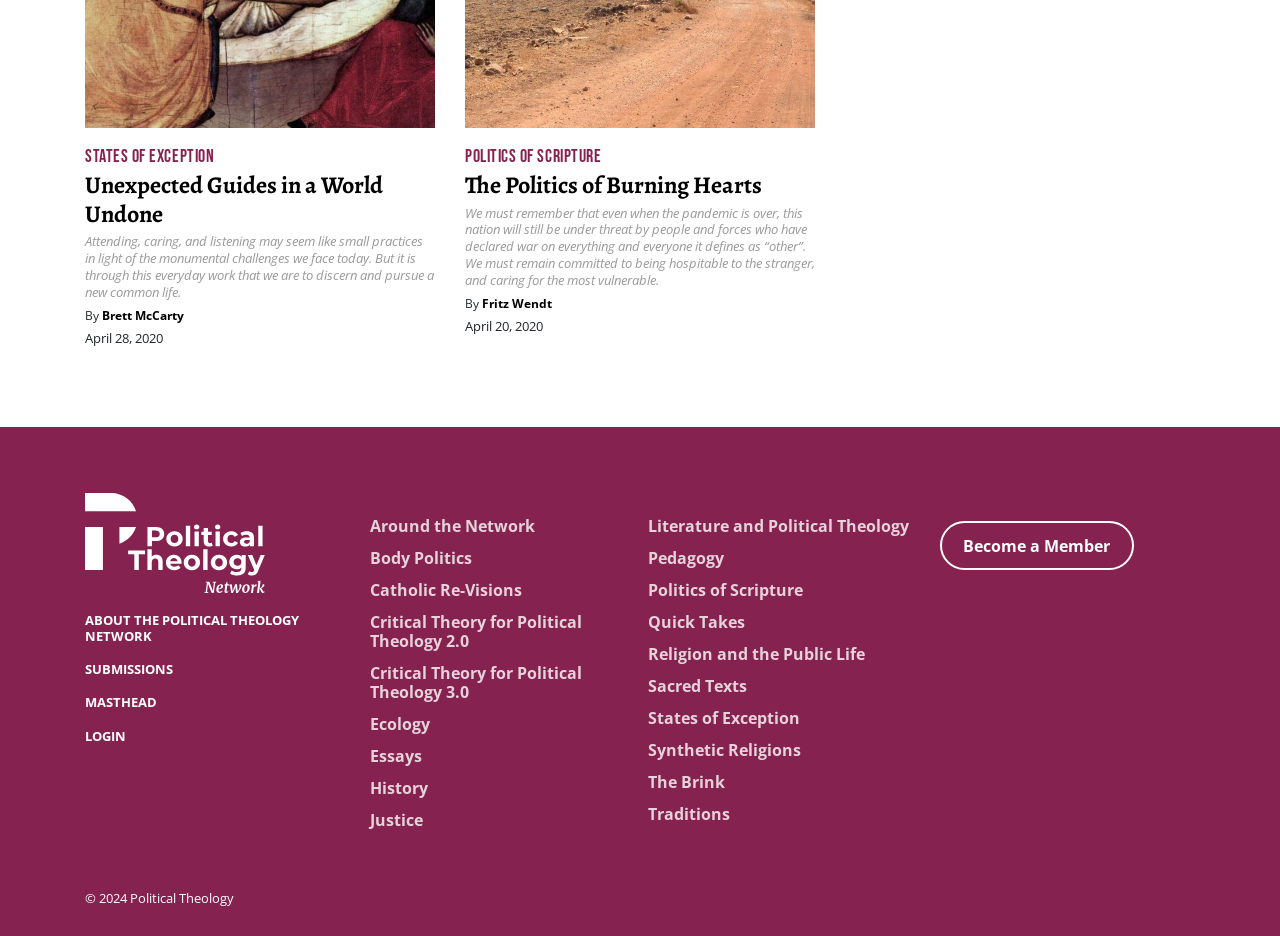Who wrote the second article? Based on the screenshot, please respond with a single word or phrase.

Fritz Wendt